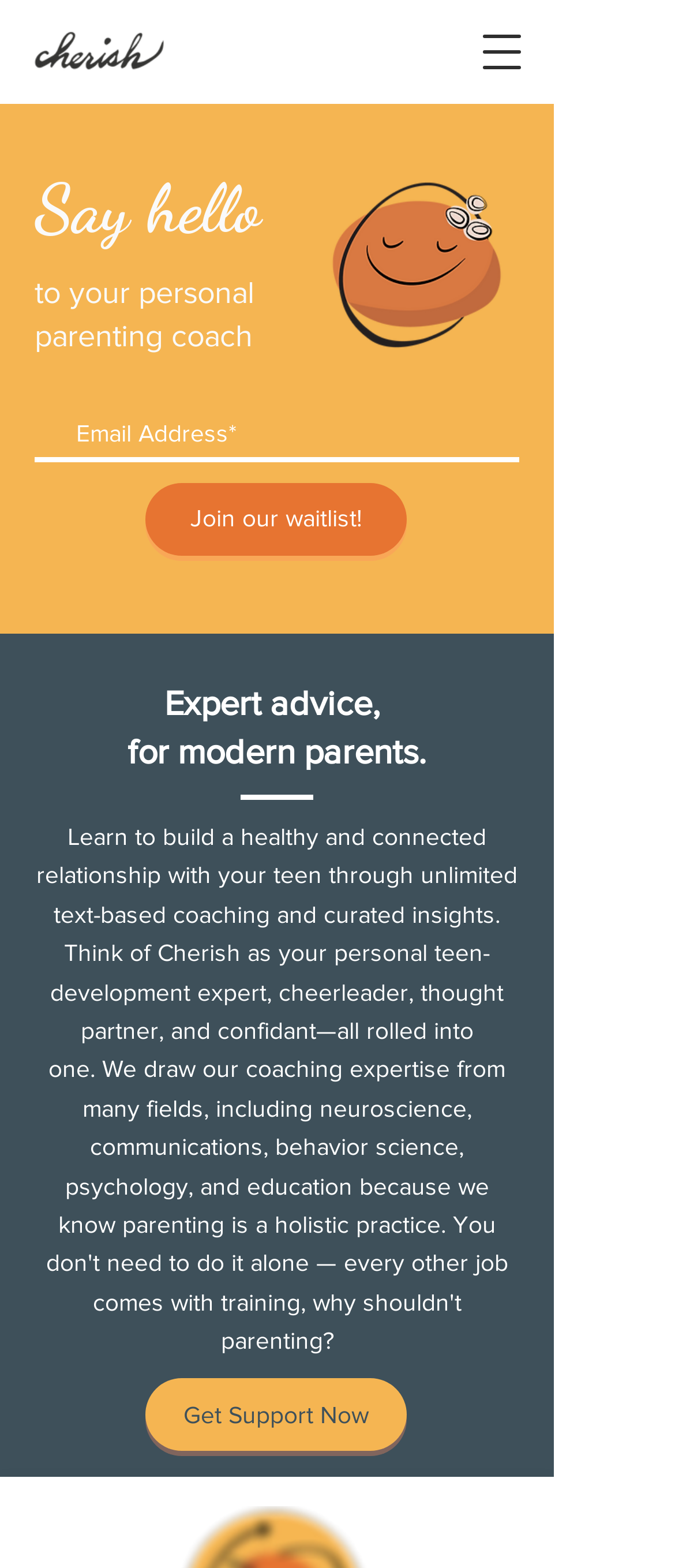Provide a one-word or short-phrase answer to the question:
What is the purpose of the 'Join our waitlist!' button?

To join a waitlist